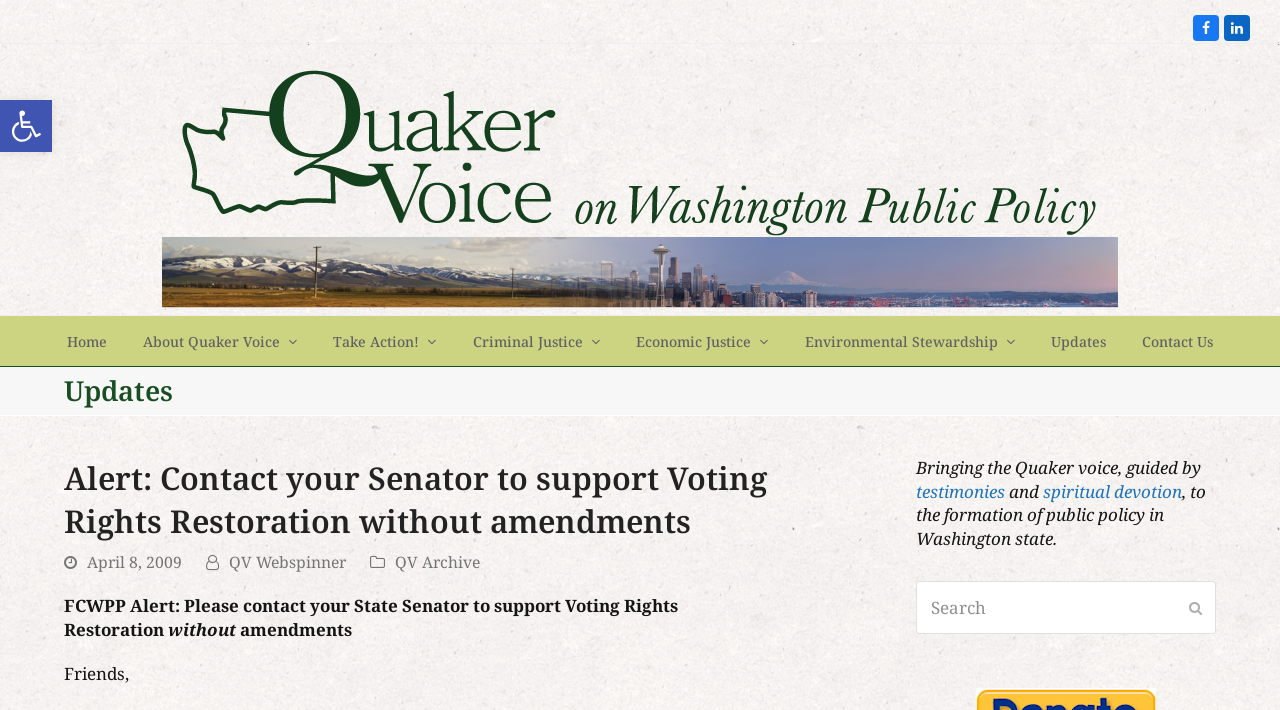Use the details in the image to answer the question thoroughly: 
What is the date of the update?

I found the answer by looking at the time element with the StaticText 'April 8, 2009', which indicates the date of the update.